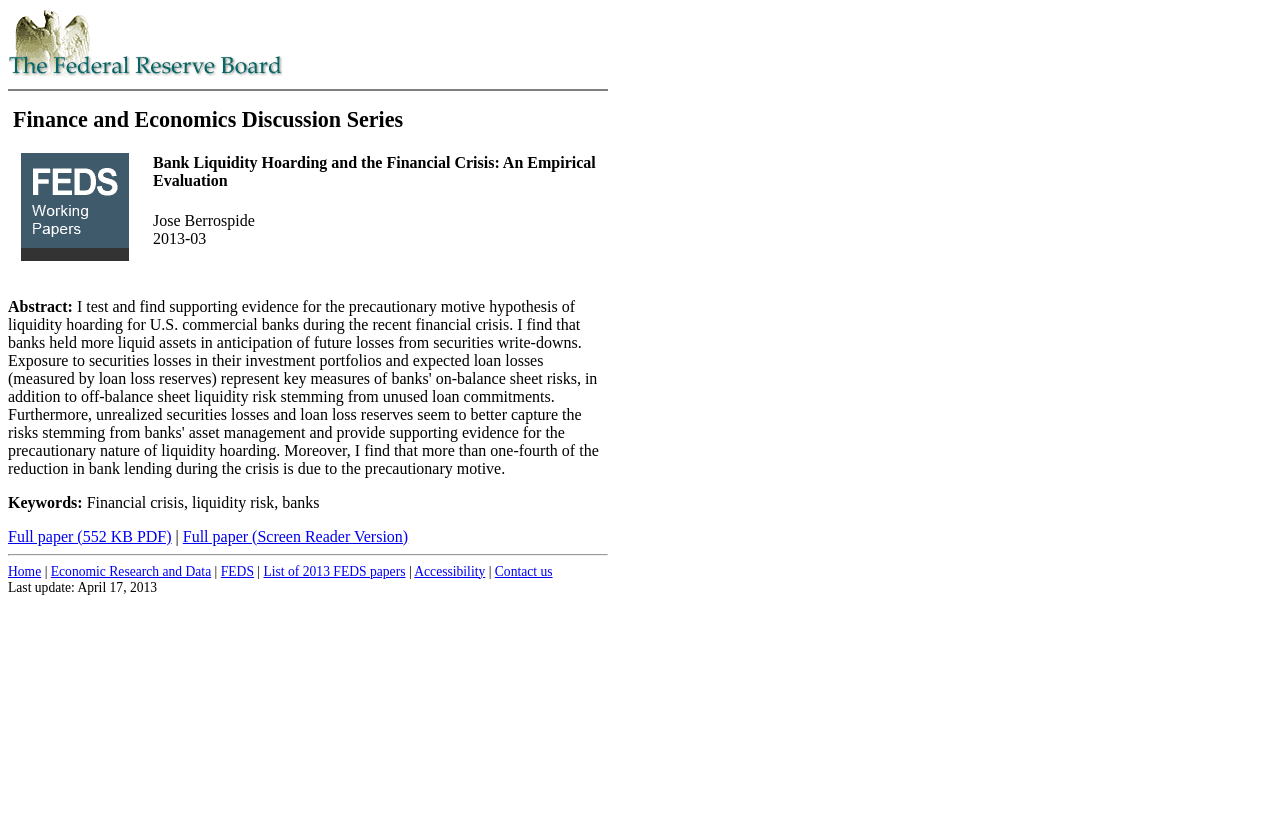Please locate the bounding box coordinates for the element that should be clicked to achieve the following instruction: "Go to the Home page". Ensure the coordinates are given as four float numbers between 0 and 1, i.e., [left, top, right, bottom].

[0.006, 0.687, 0.032, 0.706]